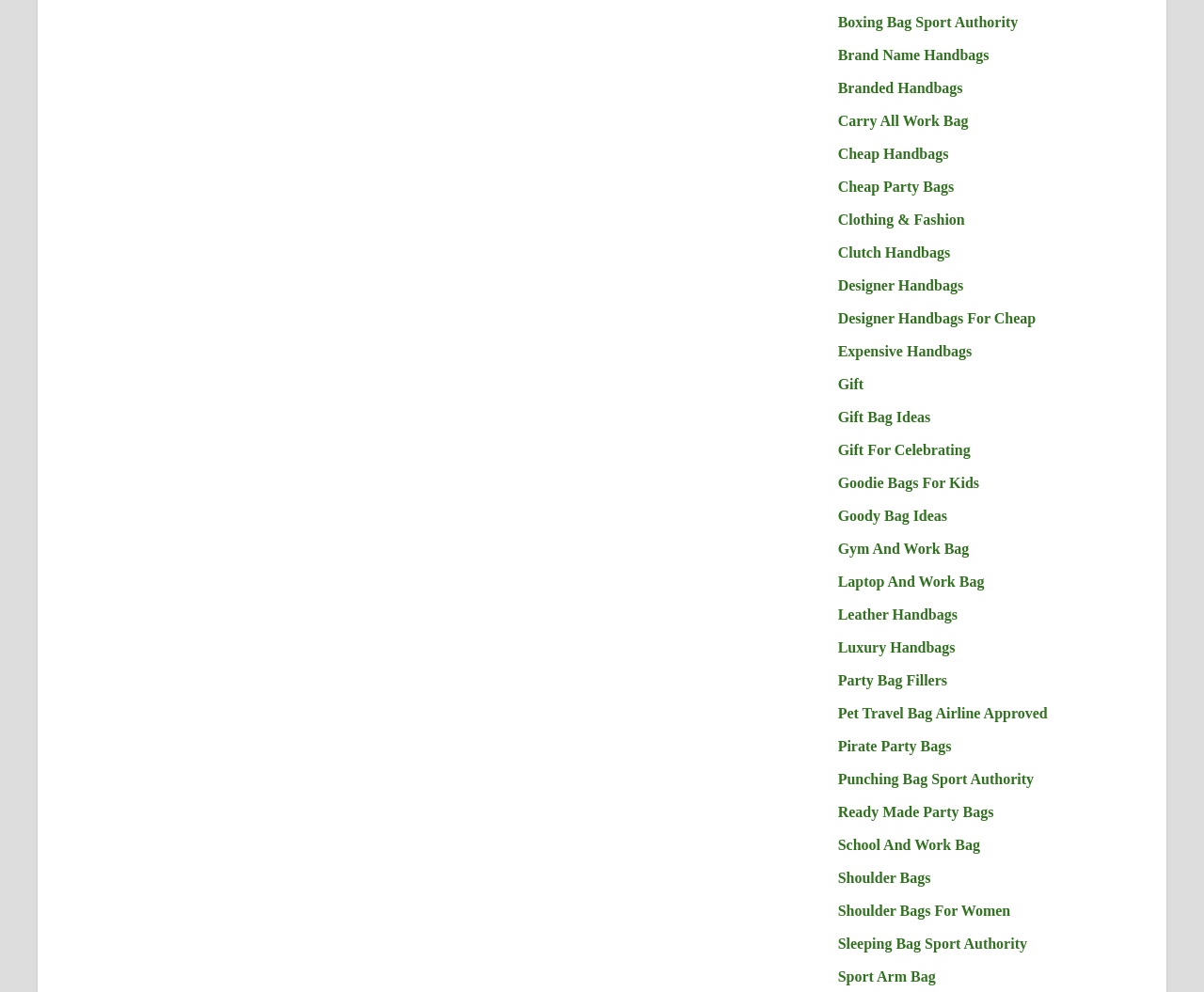Determine the bounding box coordinates for the area that should be clicked to carry out the following instruction: "View Designer Handbags".

[0.696, 0.279, 0.8, 0.295]